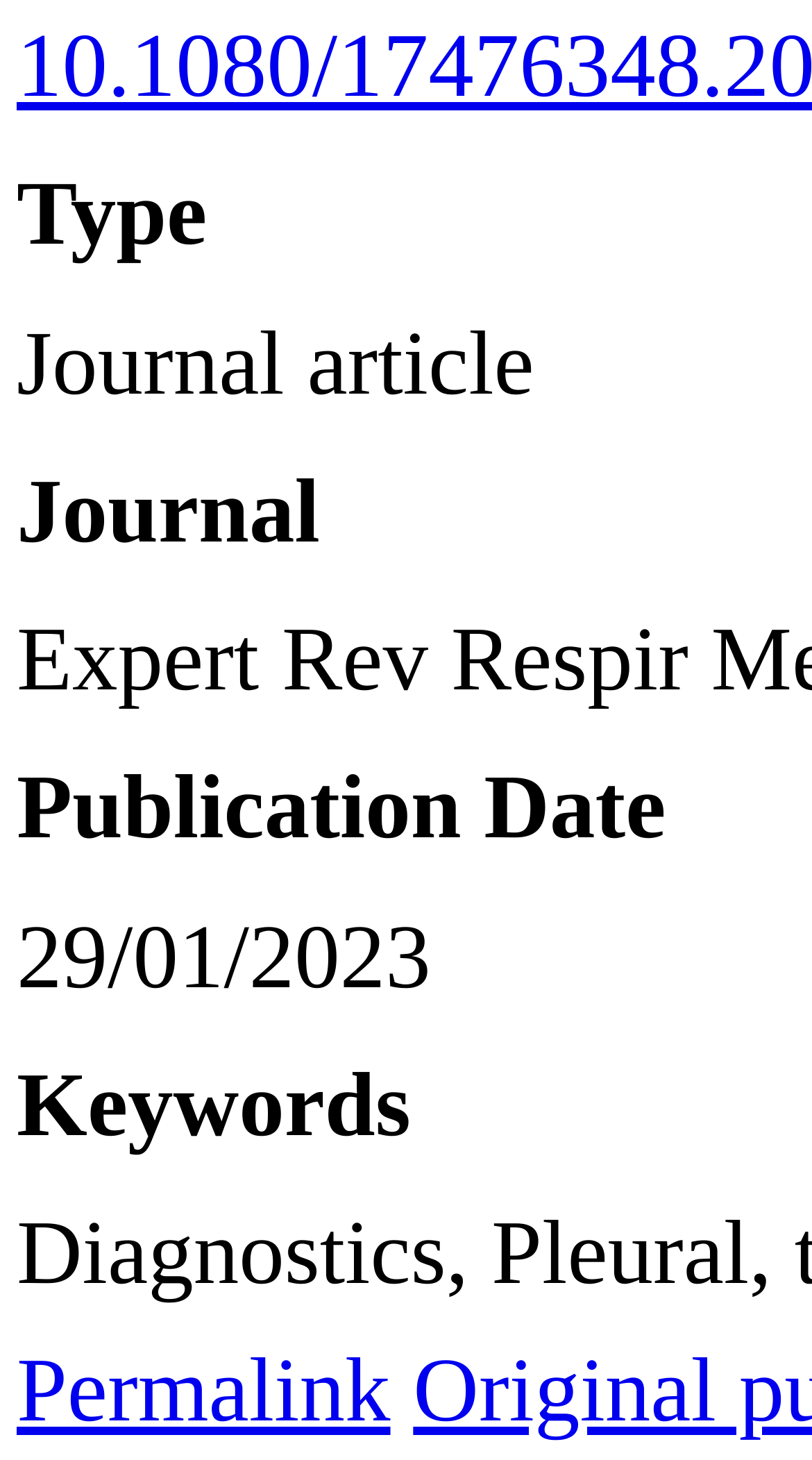Find and provide the bounding box coordinates for the UI element described with: "Permalink".

[0.021, 0.919, 0.481, 0.987]